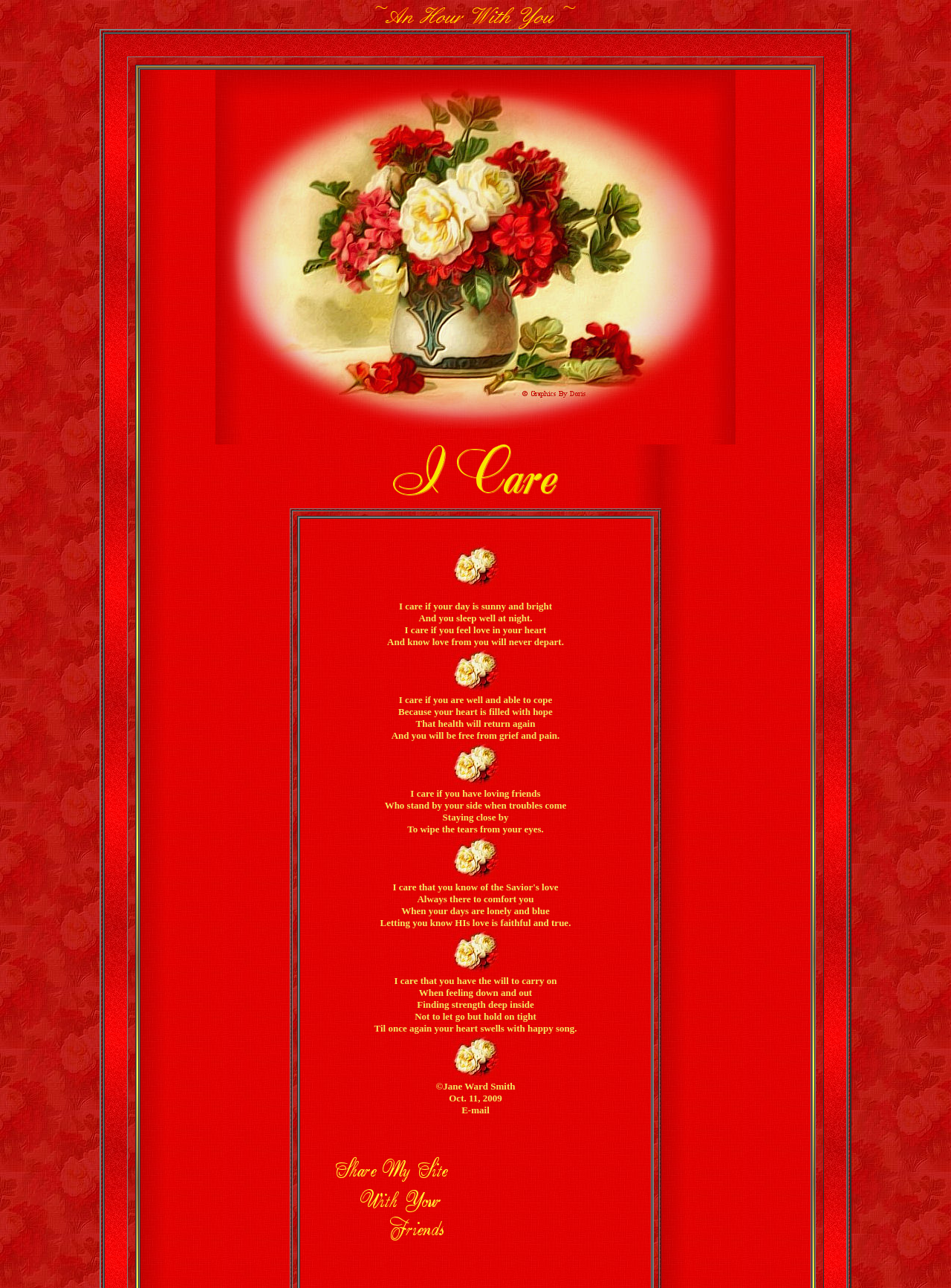Please provide the bounding box coordinates for the UI element as described: "E-mai". The coordinates must be four floats between 0 and 1, represented as [left, top, right, bottom].

[0.485, 0.857, 0.512, 0.866]